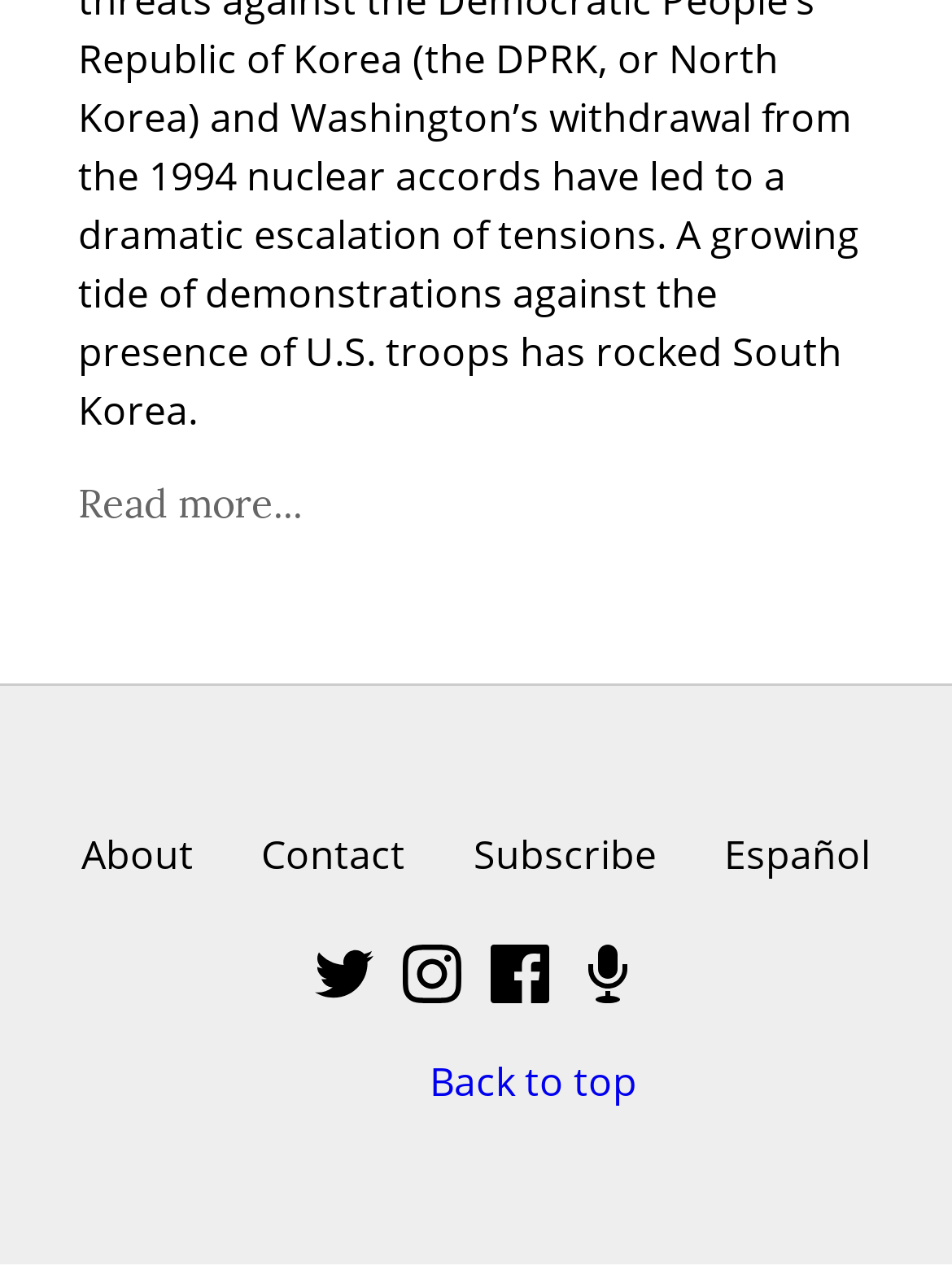How many language options are available on the webpage?
Look at the image and respond with a single word or a short phrase.

1